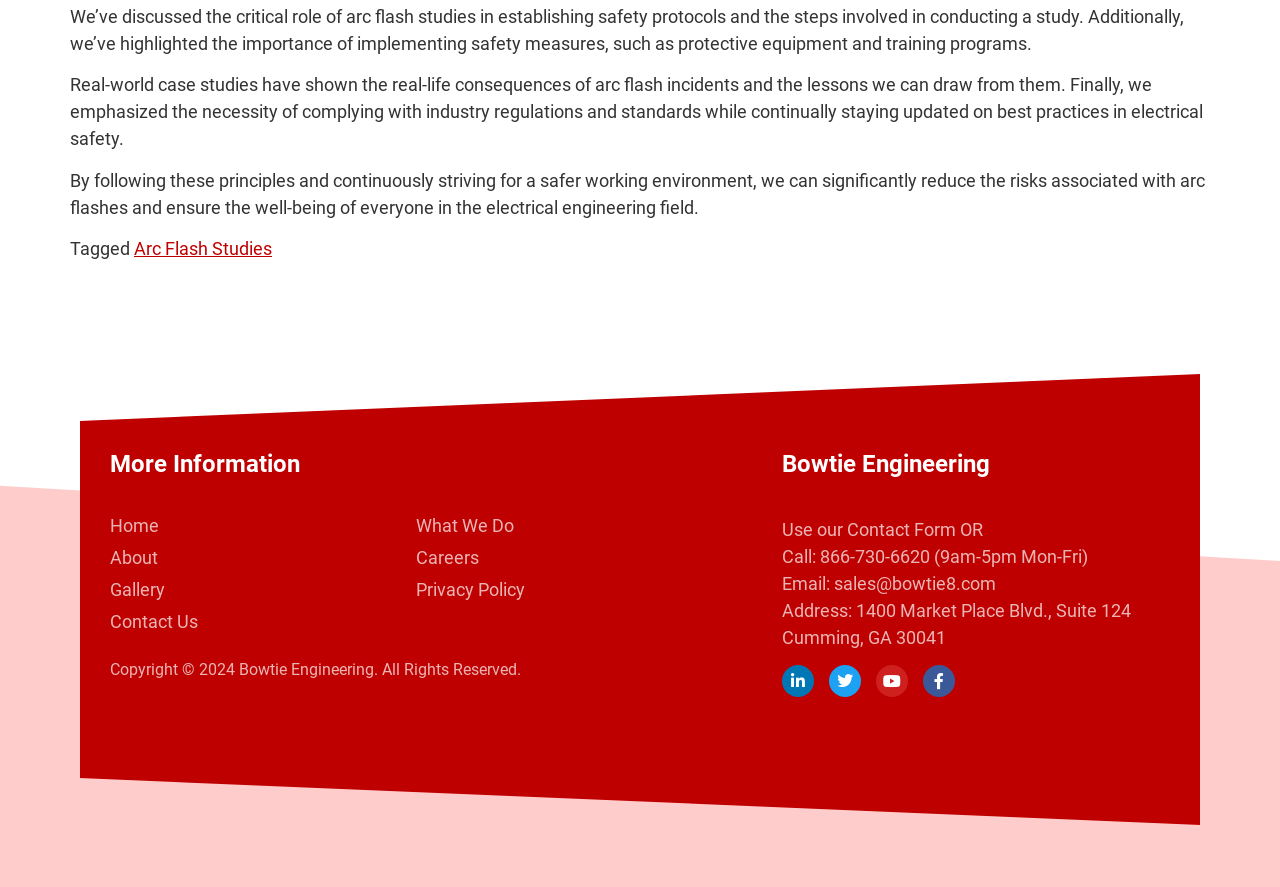Locate the bounding box coordinates of the clickable element to fulfill the following instruction: "Go to 'Home'". Provide the coordinates as four float numbers between 0 and 1 in the format [left, top, right, bottom].

[0.086, 0.582, 0.325, 0.604]